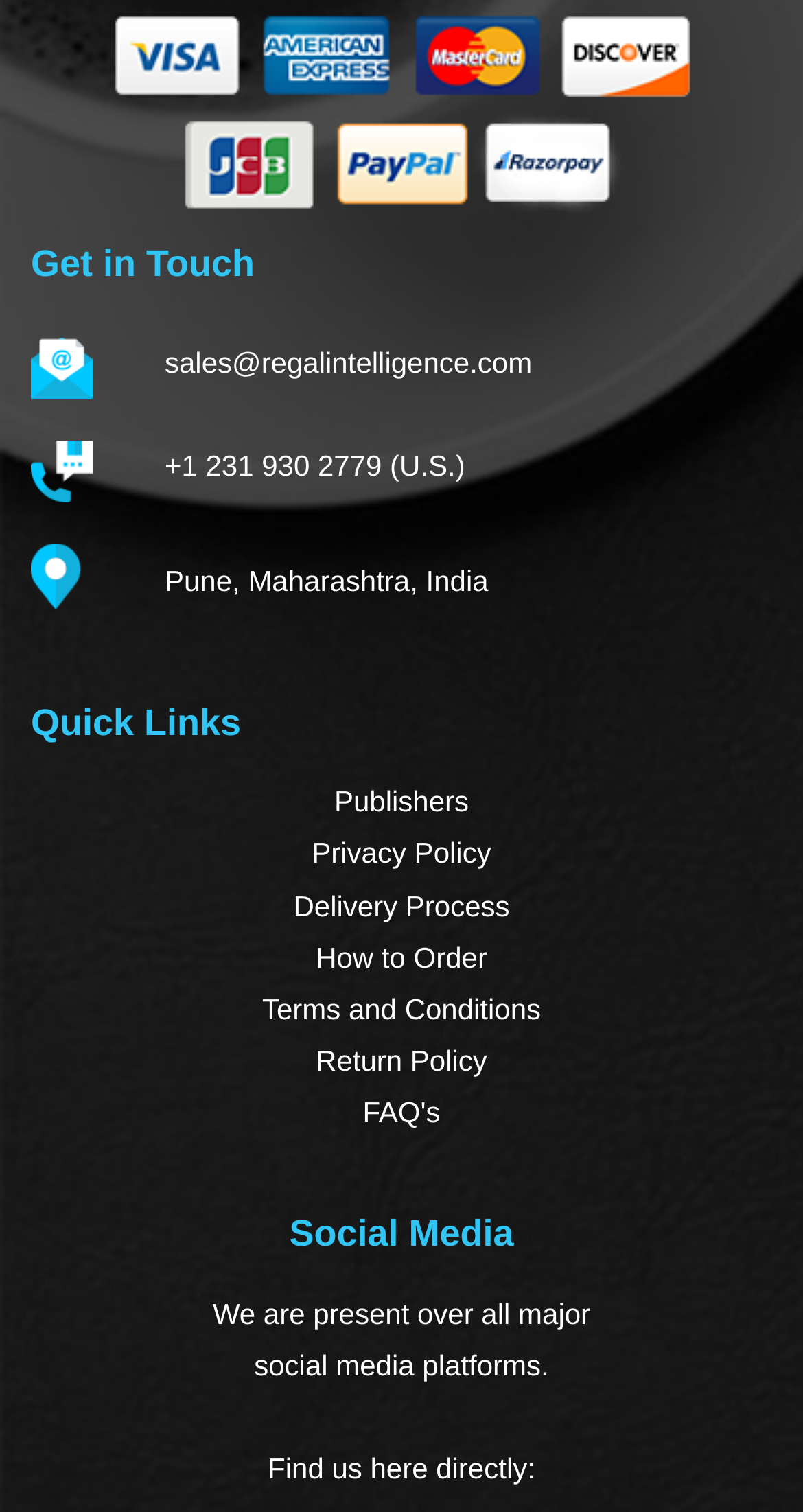Pinpoint the bounding box coordinates of the element you need to click to execute the following instruction: "Click the 'Get in Touch' heading". The bounding box should be represented by four float numbers between 0 and 1, in the format [left, top, right, bottom].

[0.038, 0.152, 0.962, 0.197]